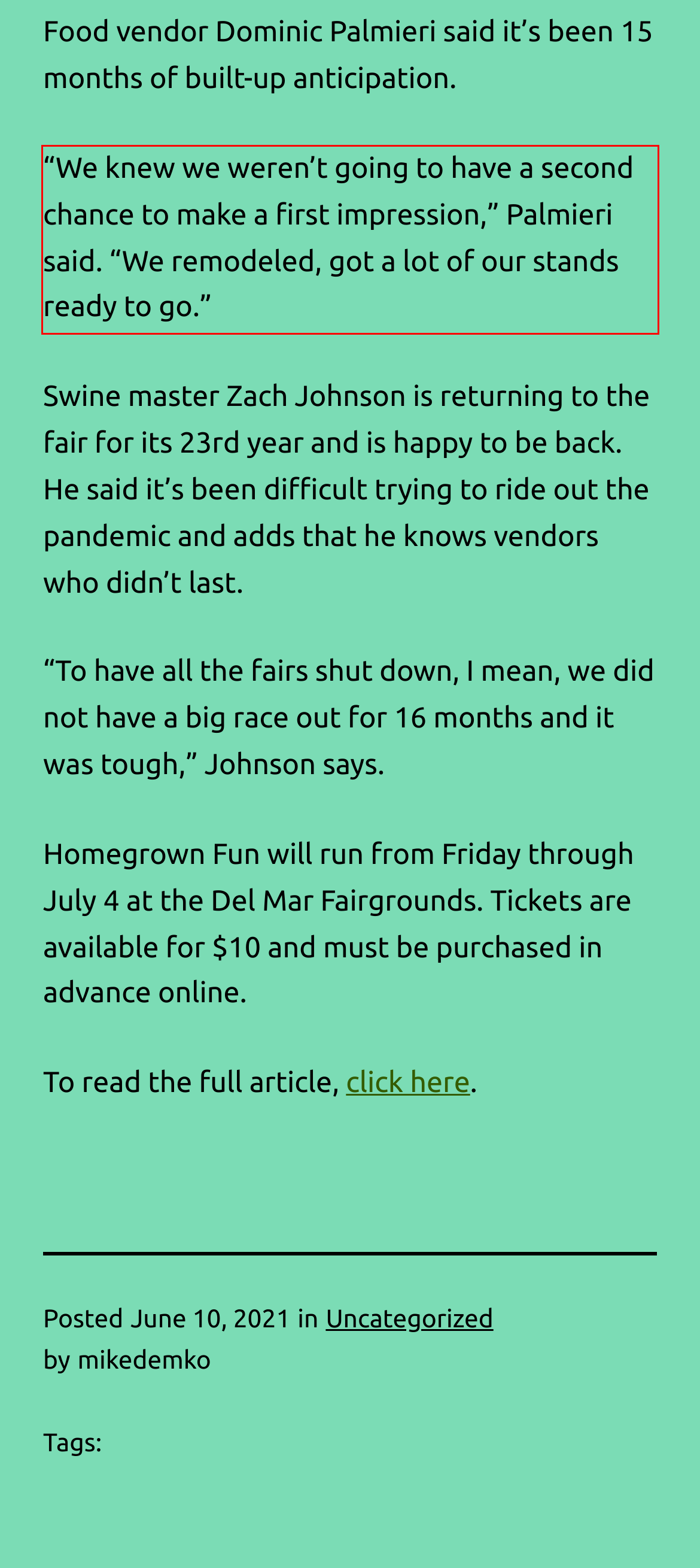Review the screenshot of the webpage and recognize the text inside the red rectangle bounding box. Provide the extracted text content.

“We knew we weren’t going to have a second chance to make a first impression,” Palmieri said. “We remodeled, got a lot of our stands ready to go.”